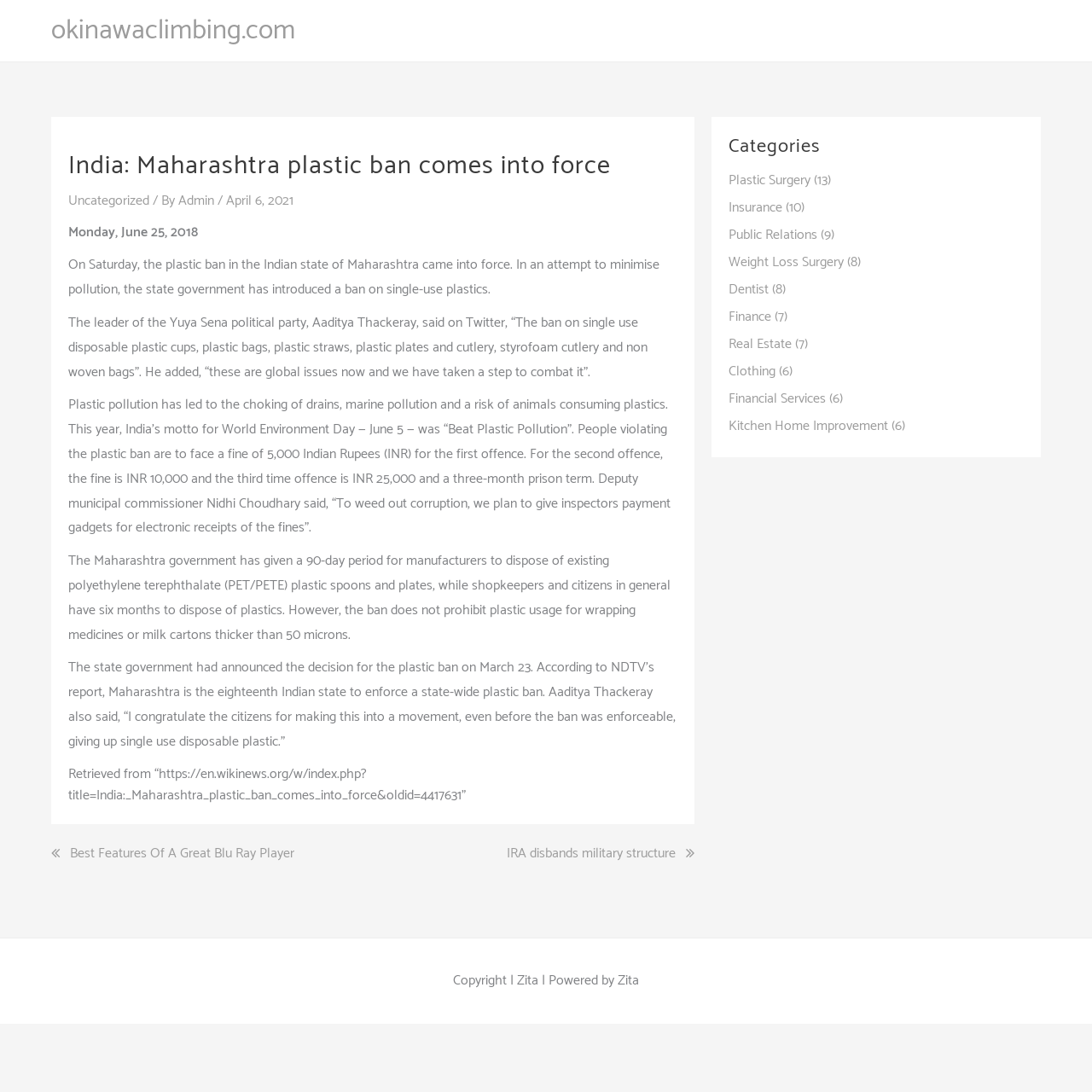Locate the bounding box coordinates of the clickable area to execute the instruction: "Explore the categories". Provide the coordinates as four float numbers between 0 and 1, represented as [left, top, right, bottom].

[0.667, 0.123, 0.938, 0.145]